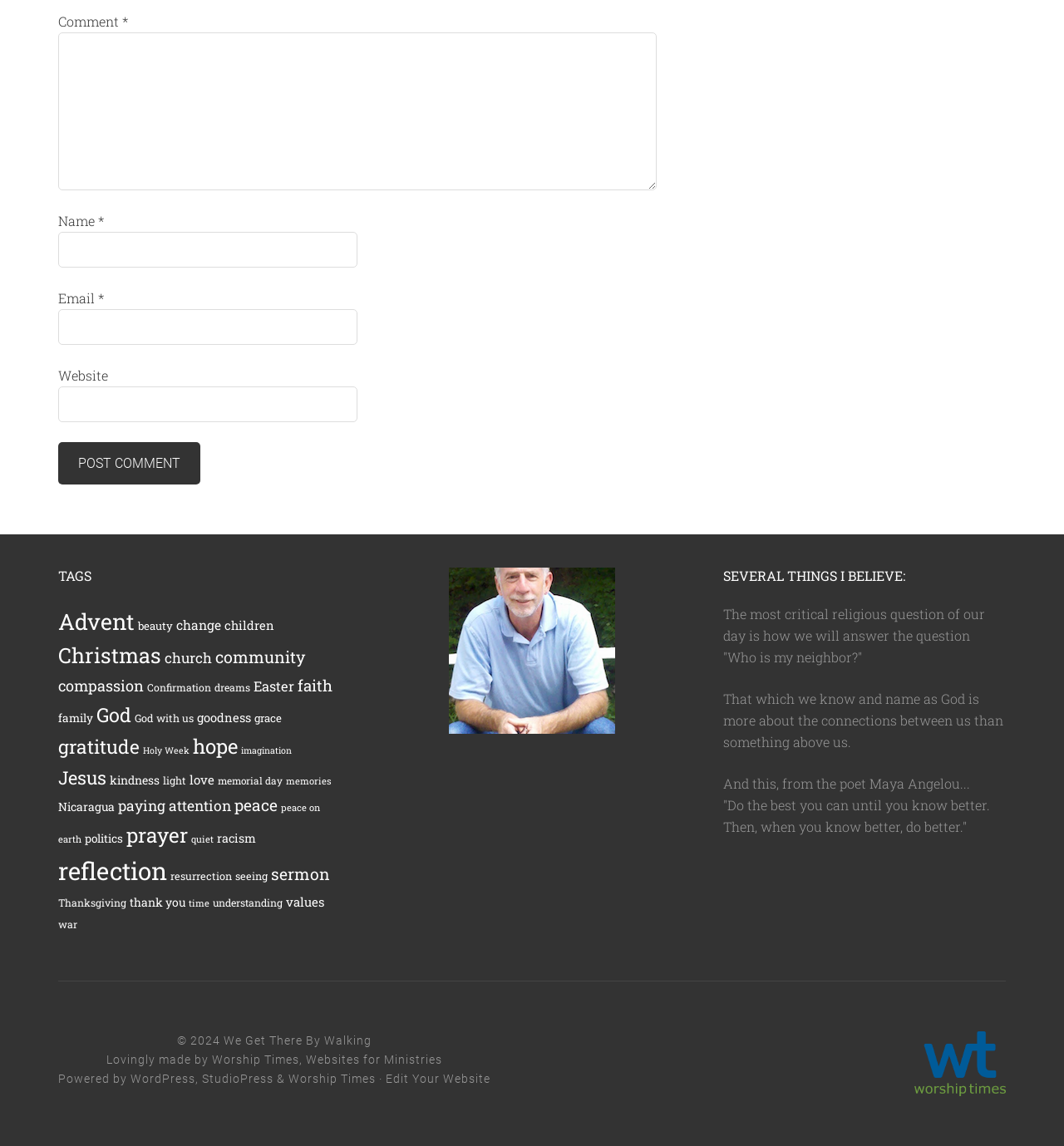Based on what you see in the screenshot, provide a thorough answer to this question: What is the name of the website mentioned at the bottom of the webpage?

At the bottom of the webpage, there is a mention of the website 'Worship Times', which is likely the name of the website or the platform that hosts this webpage.